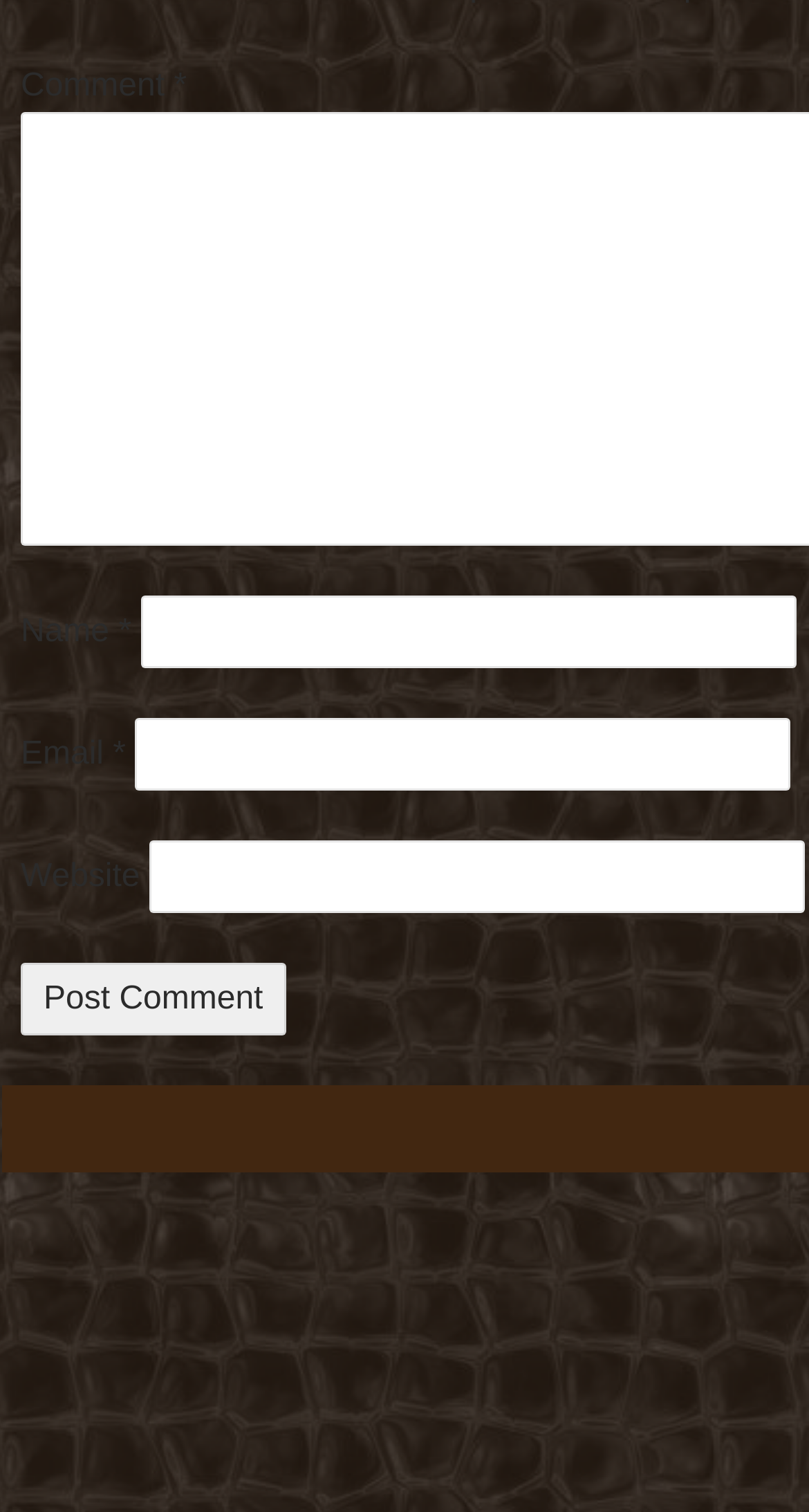Please provide a one-word or short phrase answer to the question:
Is the 'Website' field required?

No